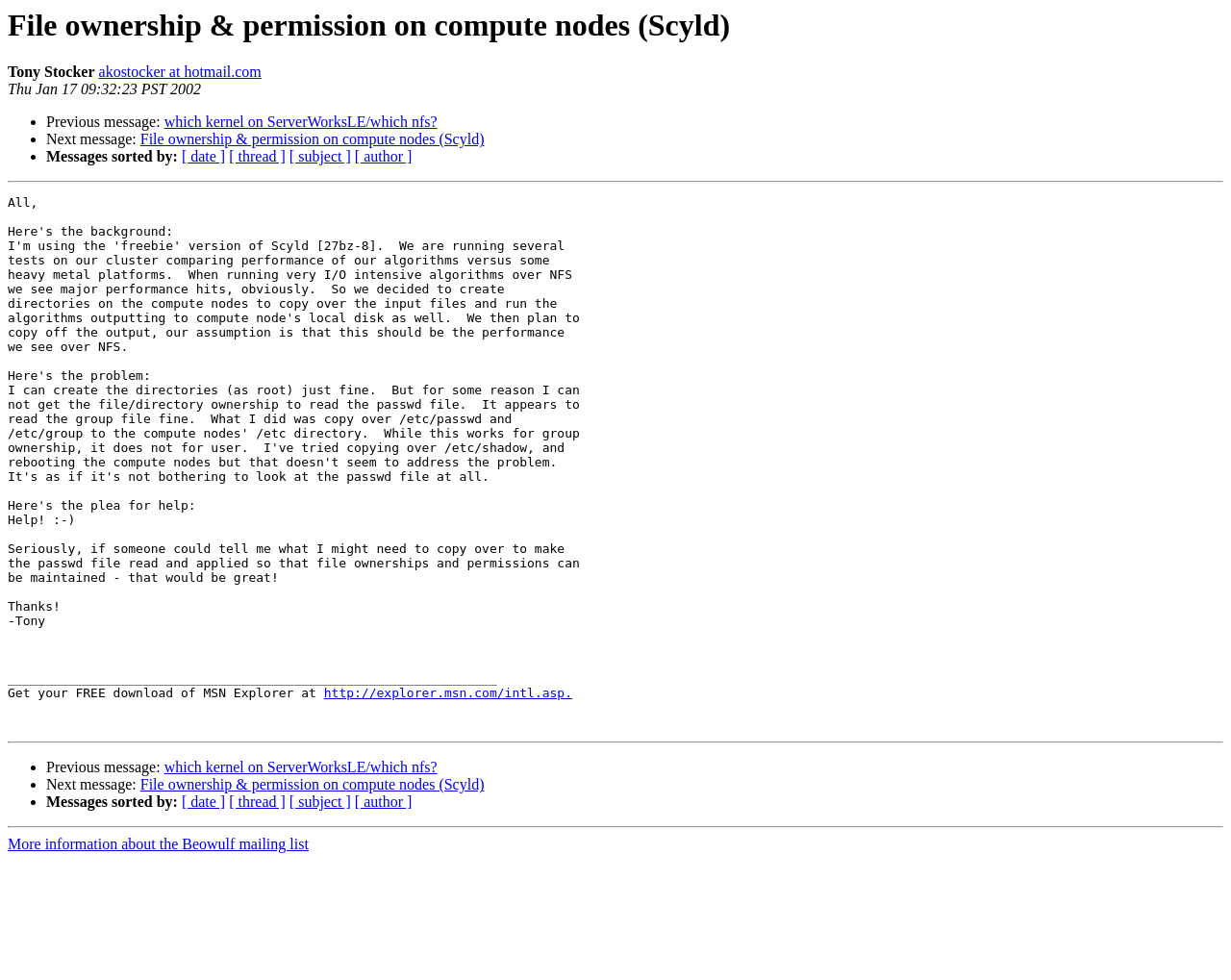Please specify the bounding box coordinates of the clickable region necessary for completing the following instruction: "View next message". The coordinates must consist of four float numbers between 0 and 1, i.e., [left, top, right, bottom].

[0.114, 0.134, 0.393, 0.151]